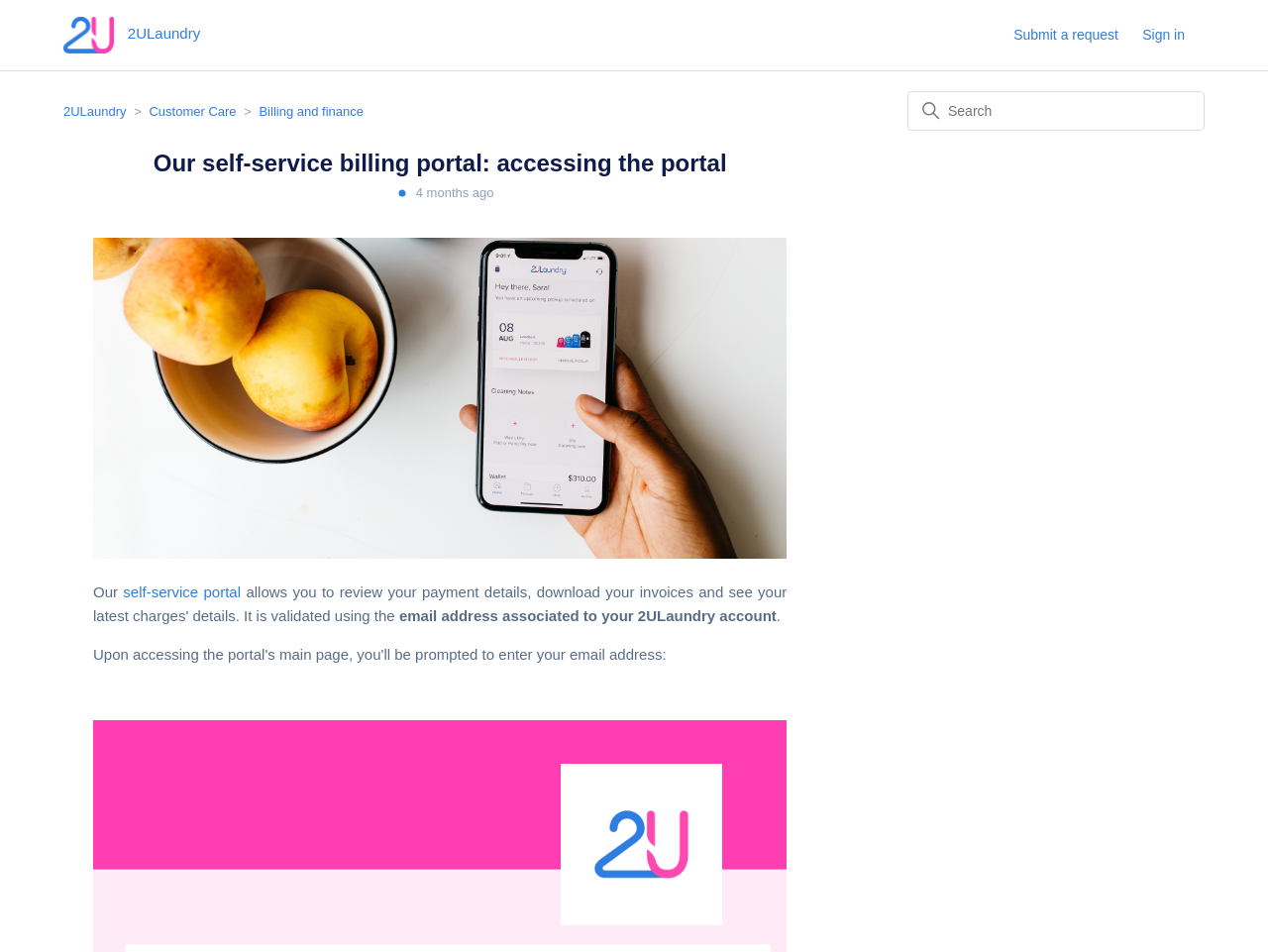Specify the bounding box coordinates of the region I need to click to perform the following instruction: "sign in". The coordinates must be four float numbers in the range of 0 to 1, i.e., [left, top, right, bottom].

[0.901, 0.026, 0.95, 0.048]